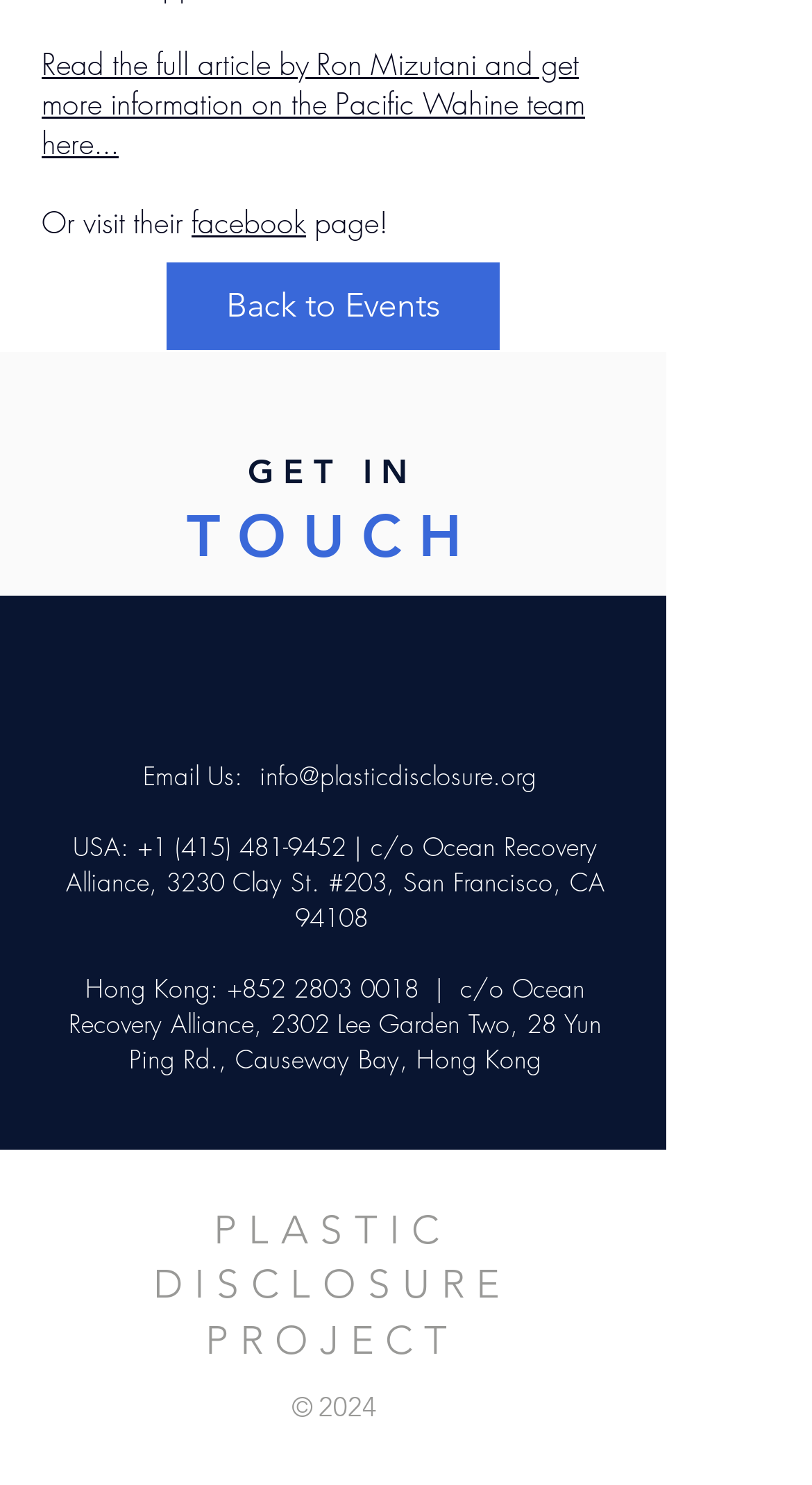Please identify the bounding box coordinates for the region that you need to click to follow this instruction: "Call the USA office".

[0.169, 0.558, 0.426, 0.581]